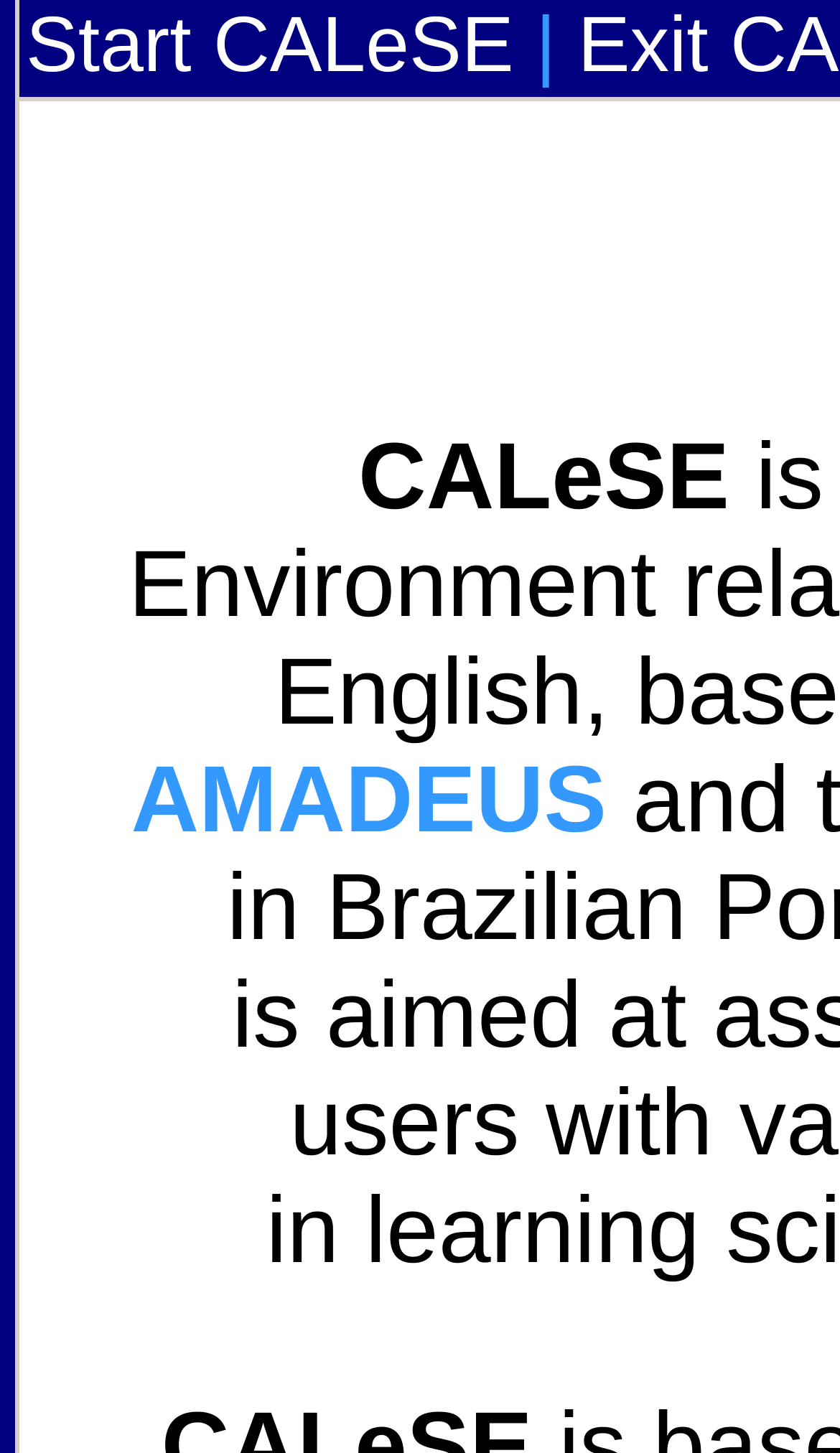Given the element description, predict the bounding box coordinates in the format (top-left x, top-left y, bottom-right x, bottom-right y). Make sure all values are between 0 and 1. Here is the element description: AMADEUS

[0.156, 0.553, 0.722, 0.578]